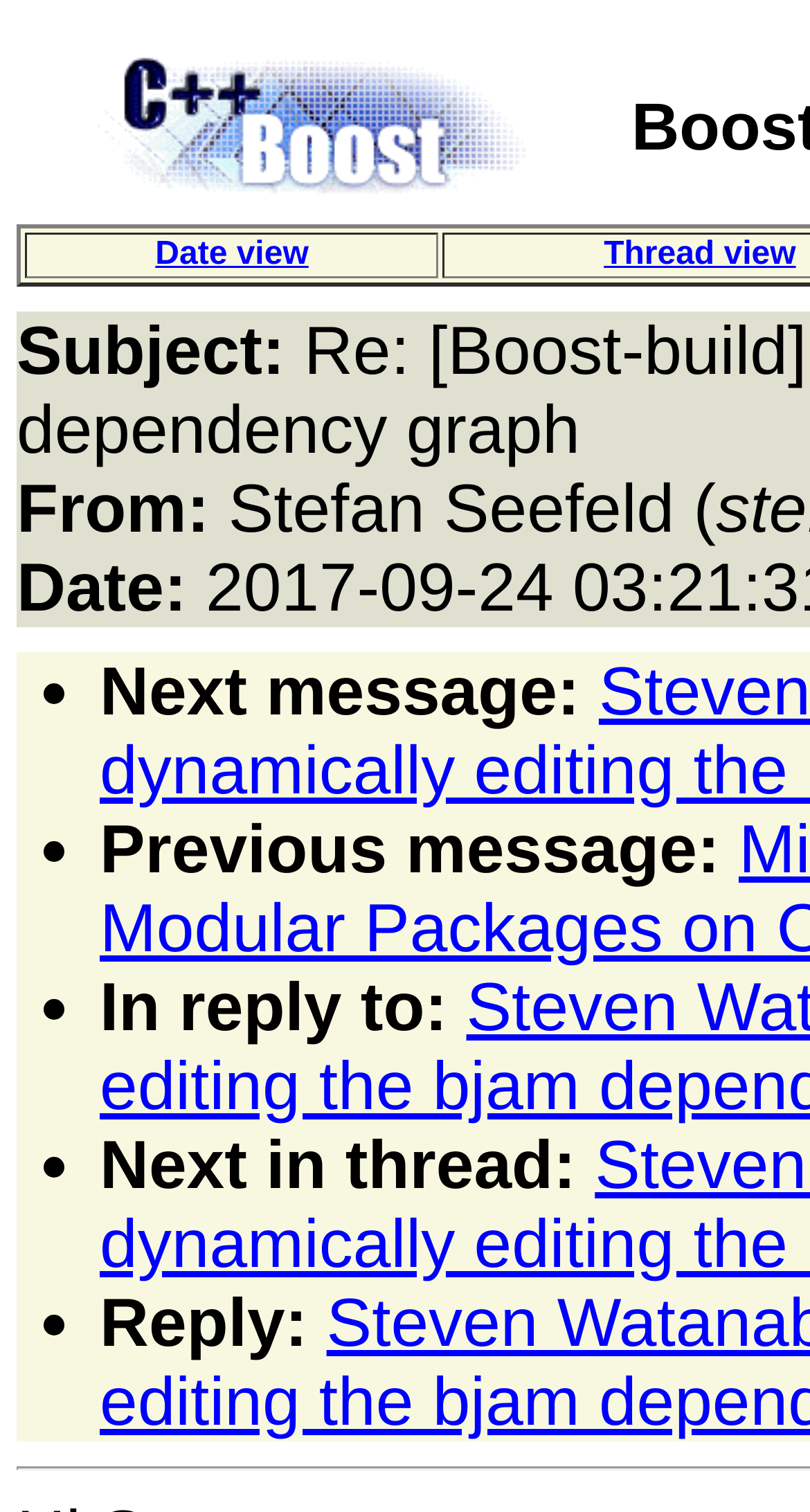Give an in-depth explanation of the webpage layout and content.

This webpage is a mailing list page, specifically a thread view of a discussion on the Boost-Build mailing list. At the top left, there is a Boost logo, which is an image linked to the Boost homepage. Below the logo, there are two links, "Date view" and "Thread view", which allow users to switch between different viewing modes.

The main content of the page is a message thread, which includes the subject, sender, and date of the message. The subject is "Re: [Boost-build] dynamically editing the bjam dependency graph". The sender is Stefan Seefeld, and the date is not specified.

Below the message header, there are several links to navigate through the thread, including "Next message", "Previous message", "In reply to", "Next in thread", and "Reply". These links are marked with bullet points and are aligned vertically on the left side of the page.

Overall, the page is a simple, text-based interface for viewing and navigating a mailing list thread.